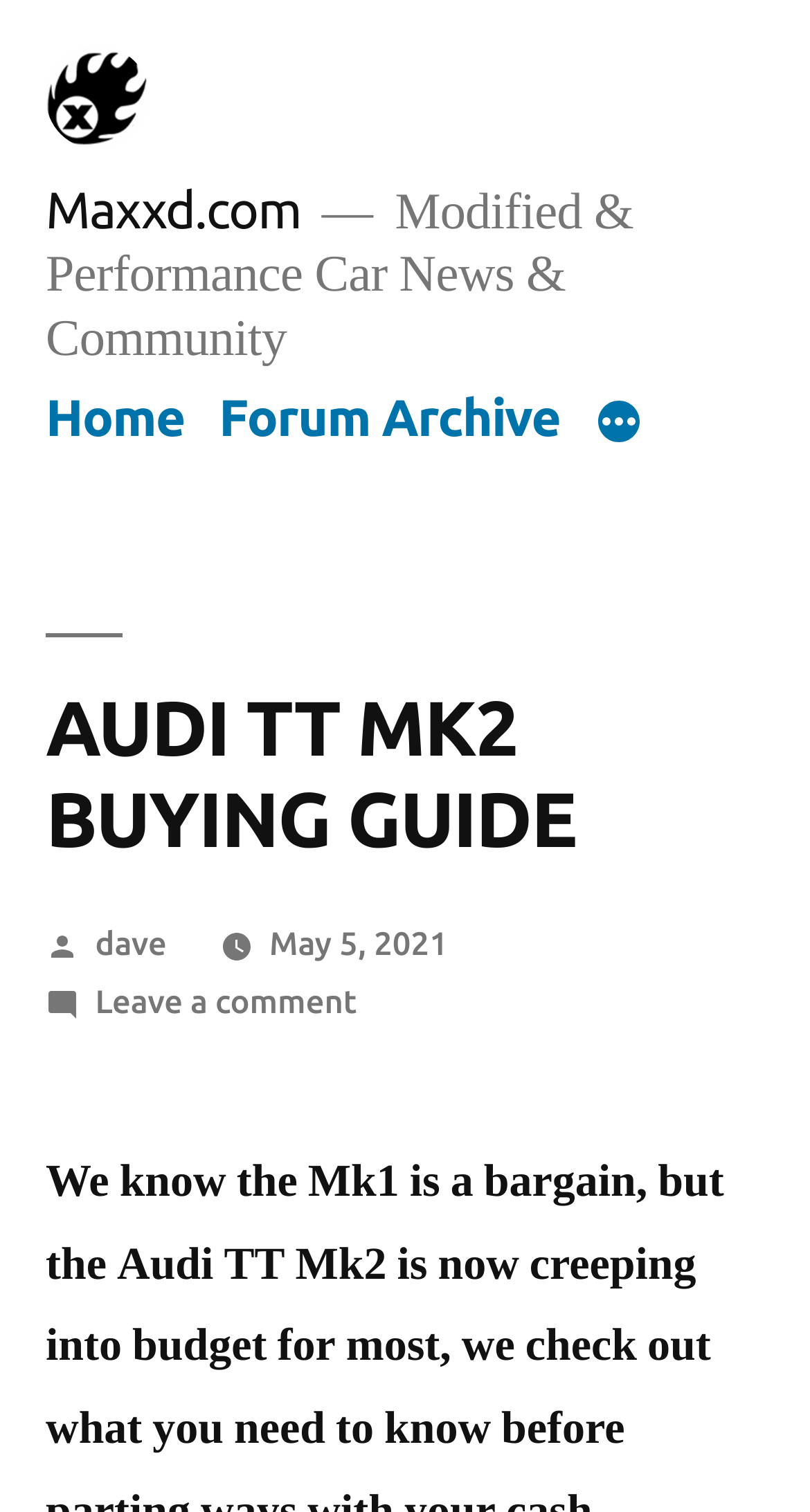Determine the bounding box coordinates of the region that needs to be clicked to achieve the task: "read AUDI TT MK2 BUYING GUIDE".

[0.056, 0.418, 0.944, 0.574]